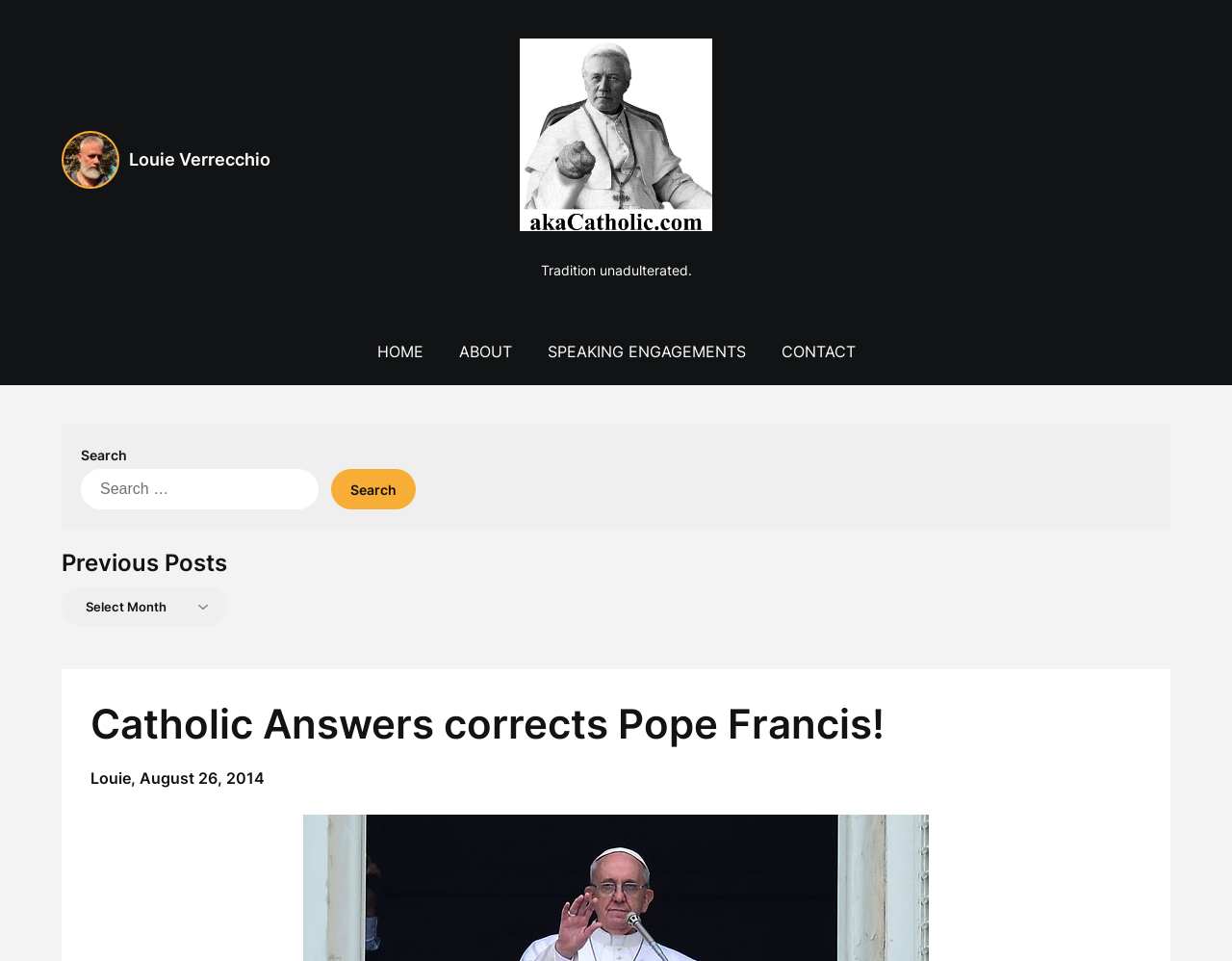Bounding box coordinates are specified in the format (top-left x, top-left y, bottom-right x, bottom-right y). All values are floating point numbers bounded between 0 and 1. Please provide the bounding box coordinate of the region this sentence describes: parent_node: Search for: value="Search"

[0.269, 0.488, 0.338, 0.53]